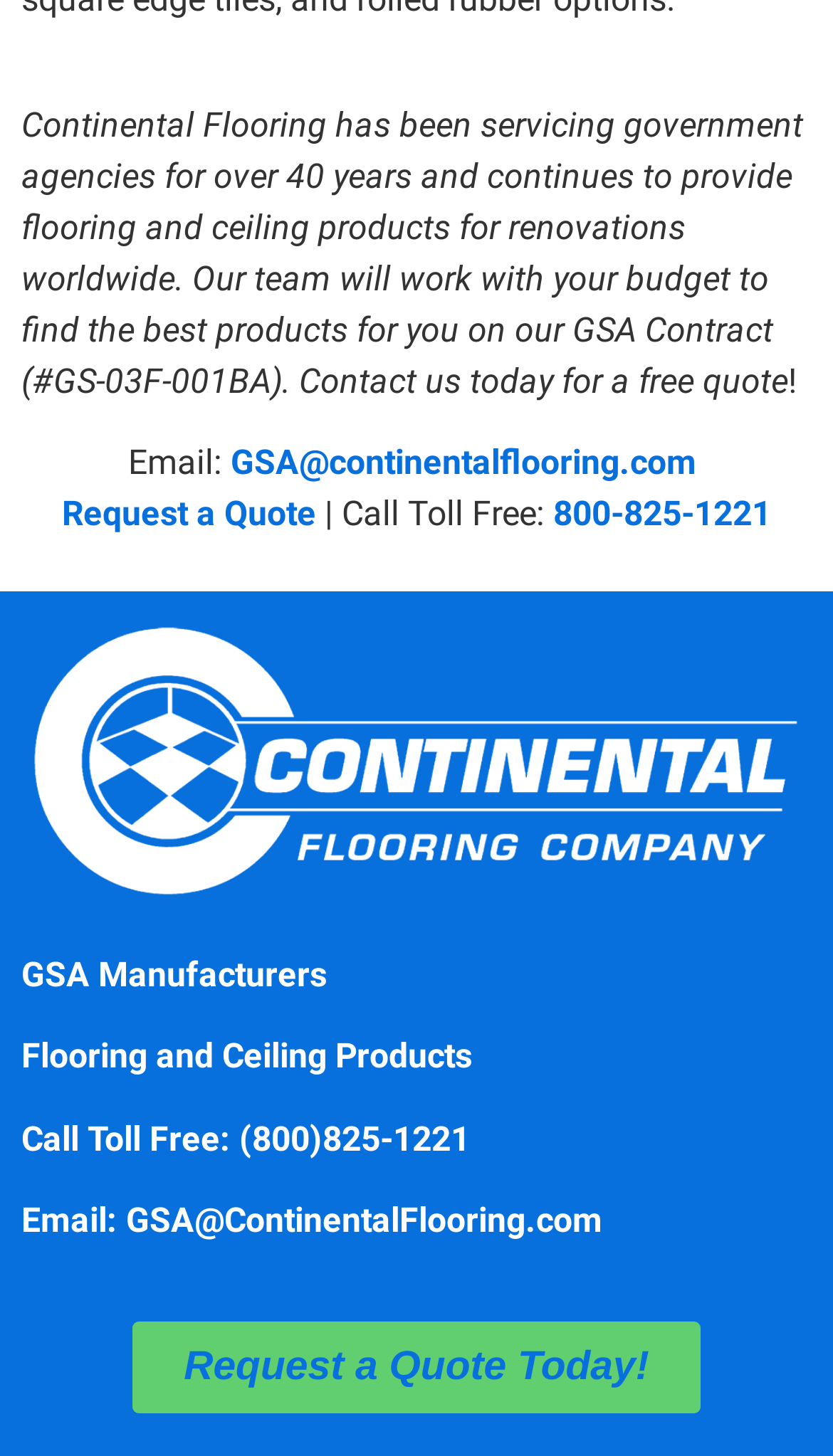Given the webpage screenshot, identify the bounding box of the UI element that matches this description: "Request a Quote Today!".

[0.159, 0.907, 0.841, 0.97]